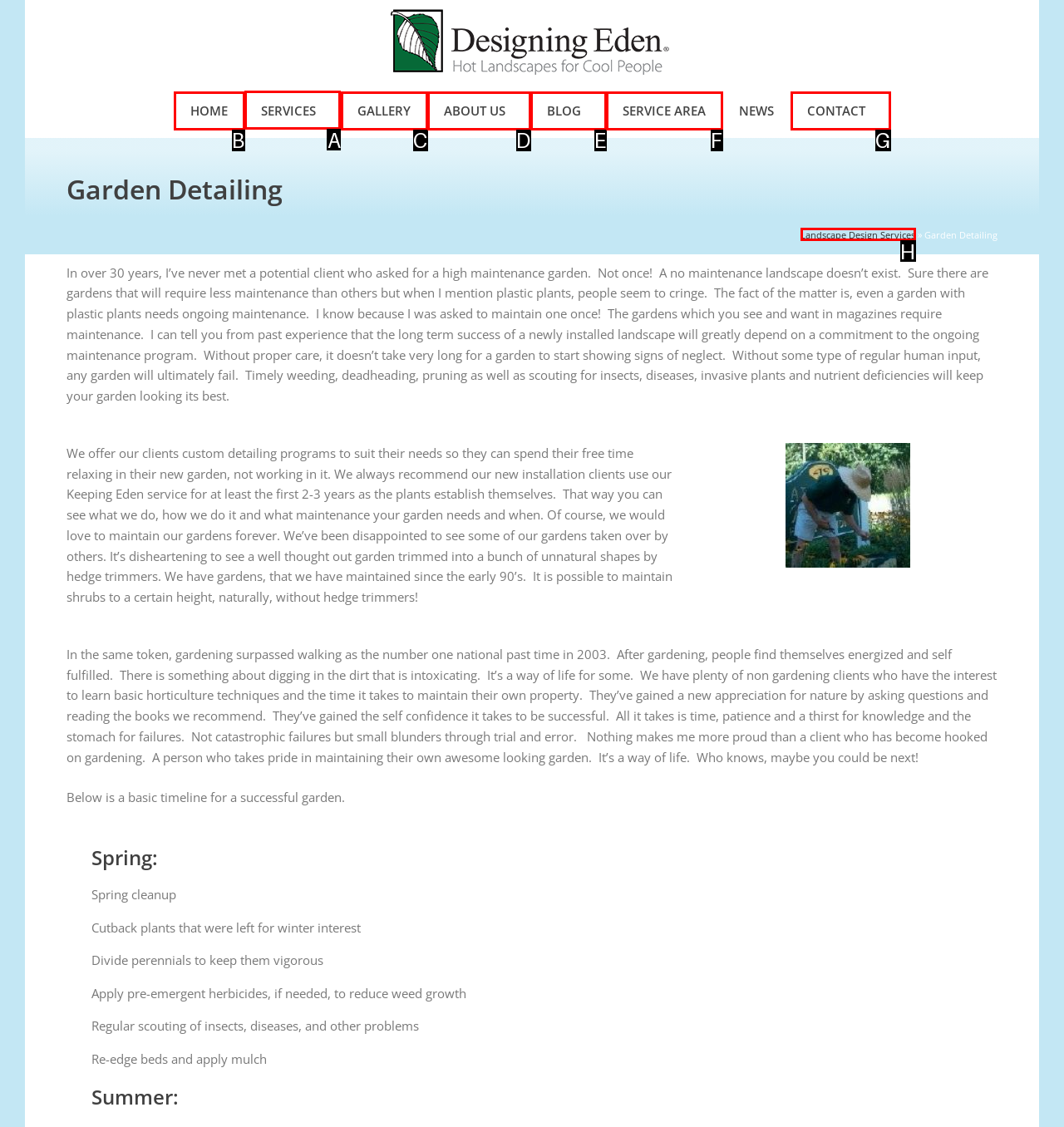Identify the letter of the option that should be selected to accomplish the following task: Click the 'SERVICES' link. Provide the letter directly.

A